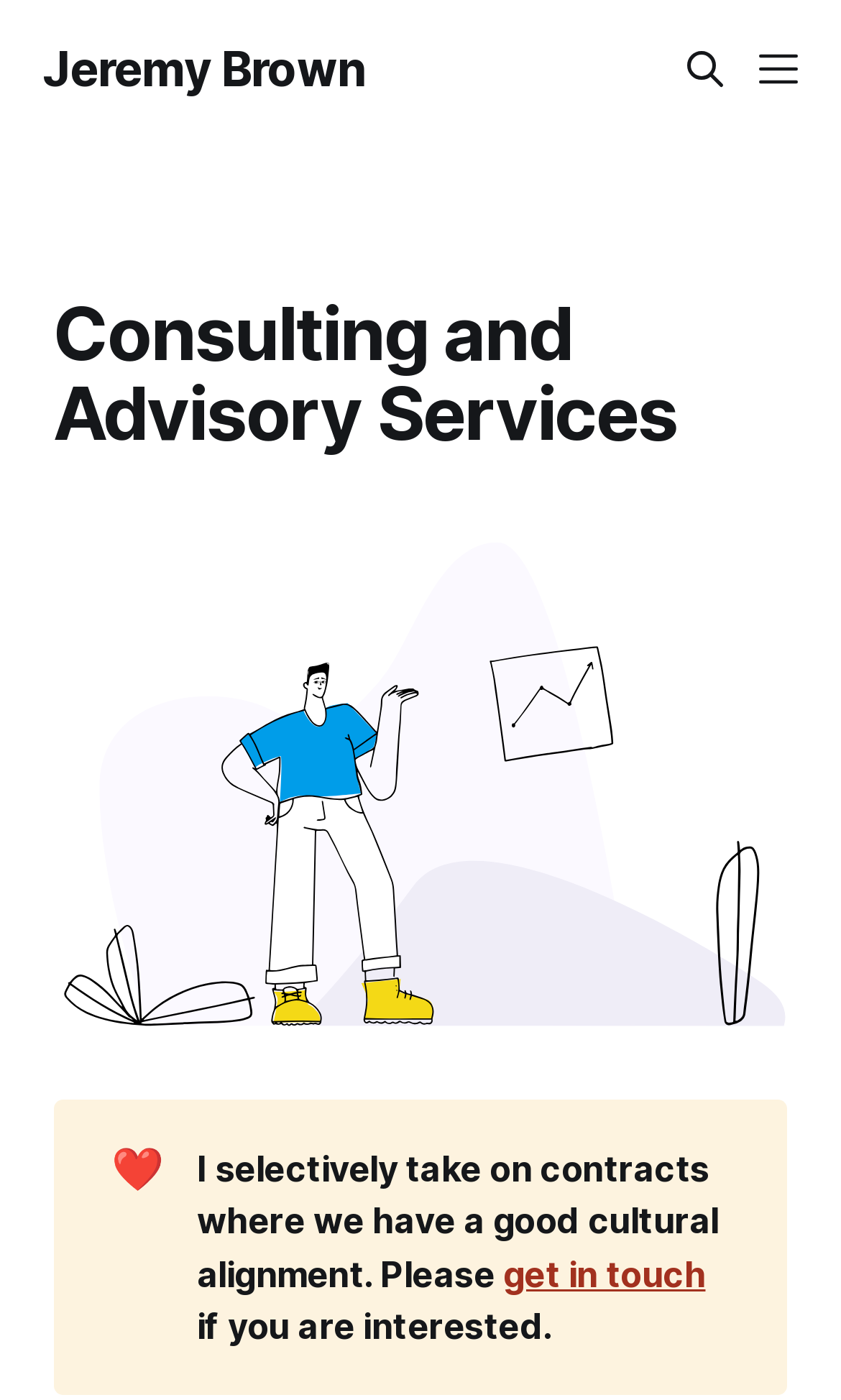What is the symbol at the top of the webpage?
Please provide a single word or phrase in response based on the screenshot.

Heart symbol